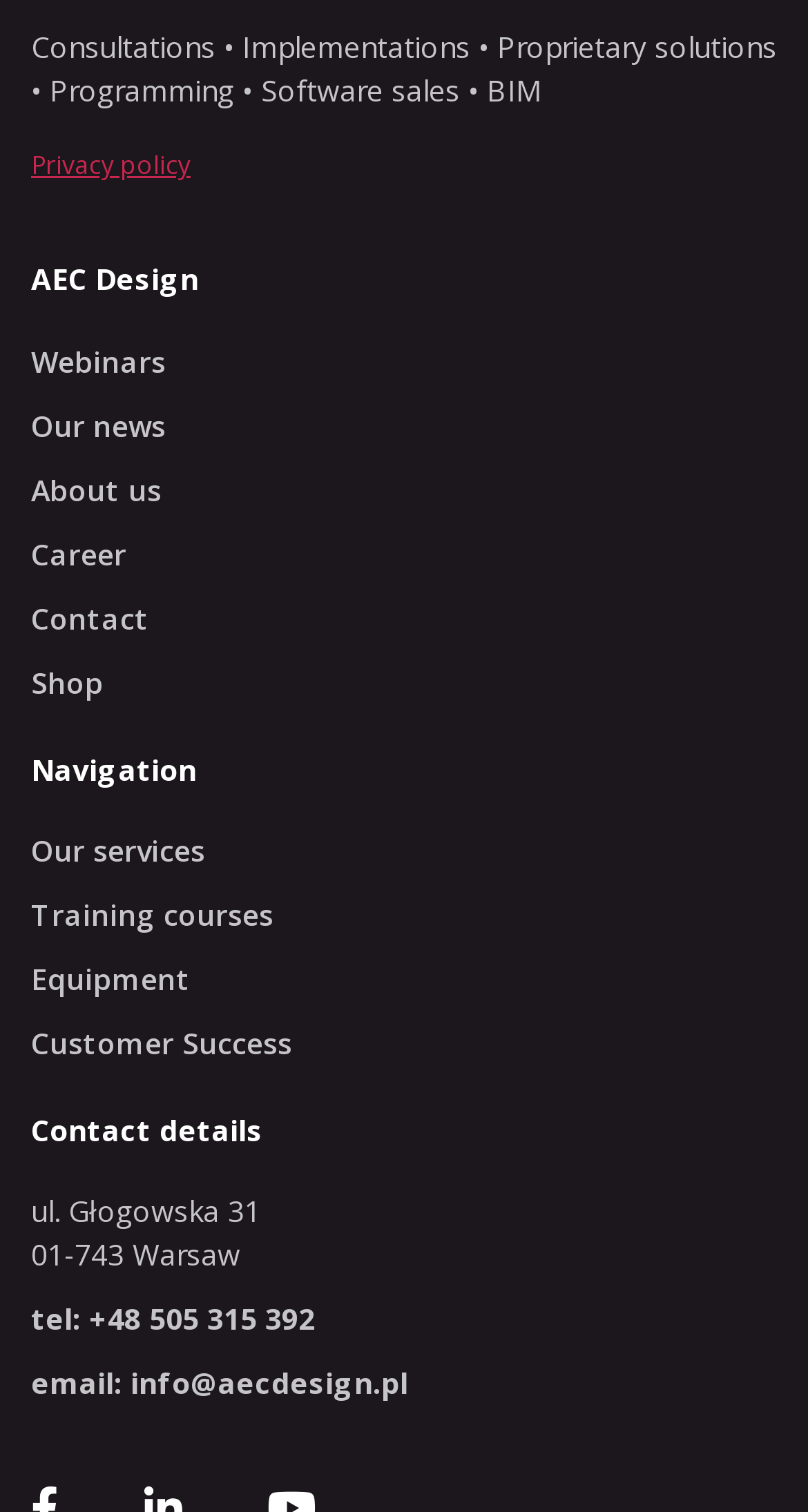Using the format (top-left x, top-left y, bottom-right x, bottom-right y), and given the element description, identify the bounding box coordinates within the screenshot: Customer Success

[0.038, 0.677, 0.362, 0.703]